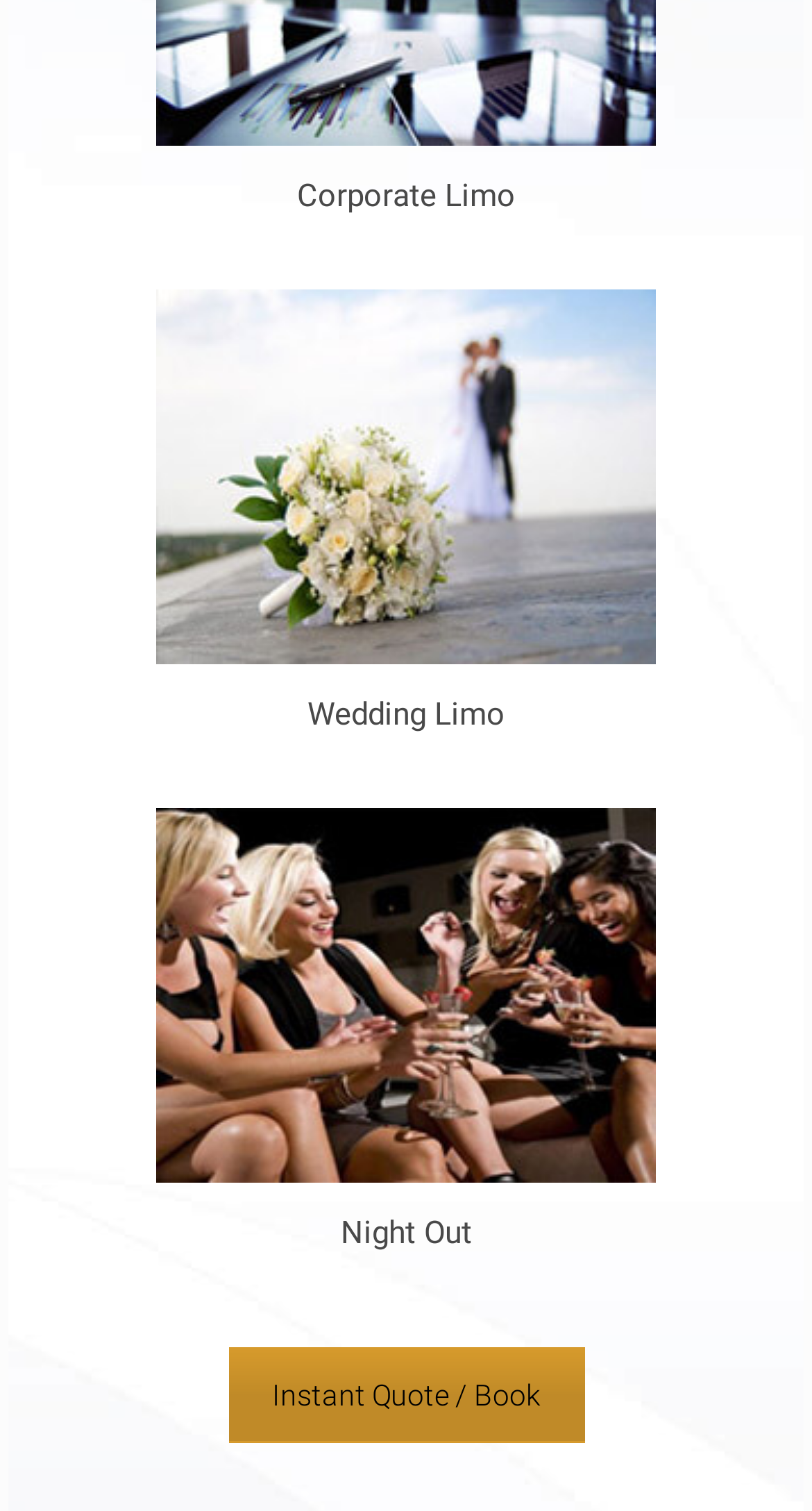What is the theme of the third limo service?
Please look at the screenshot and answer using one word or phrase.

Night Out